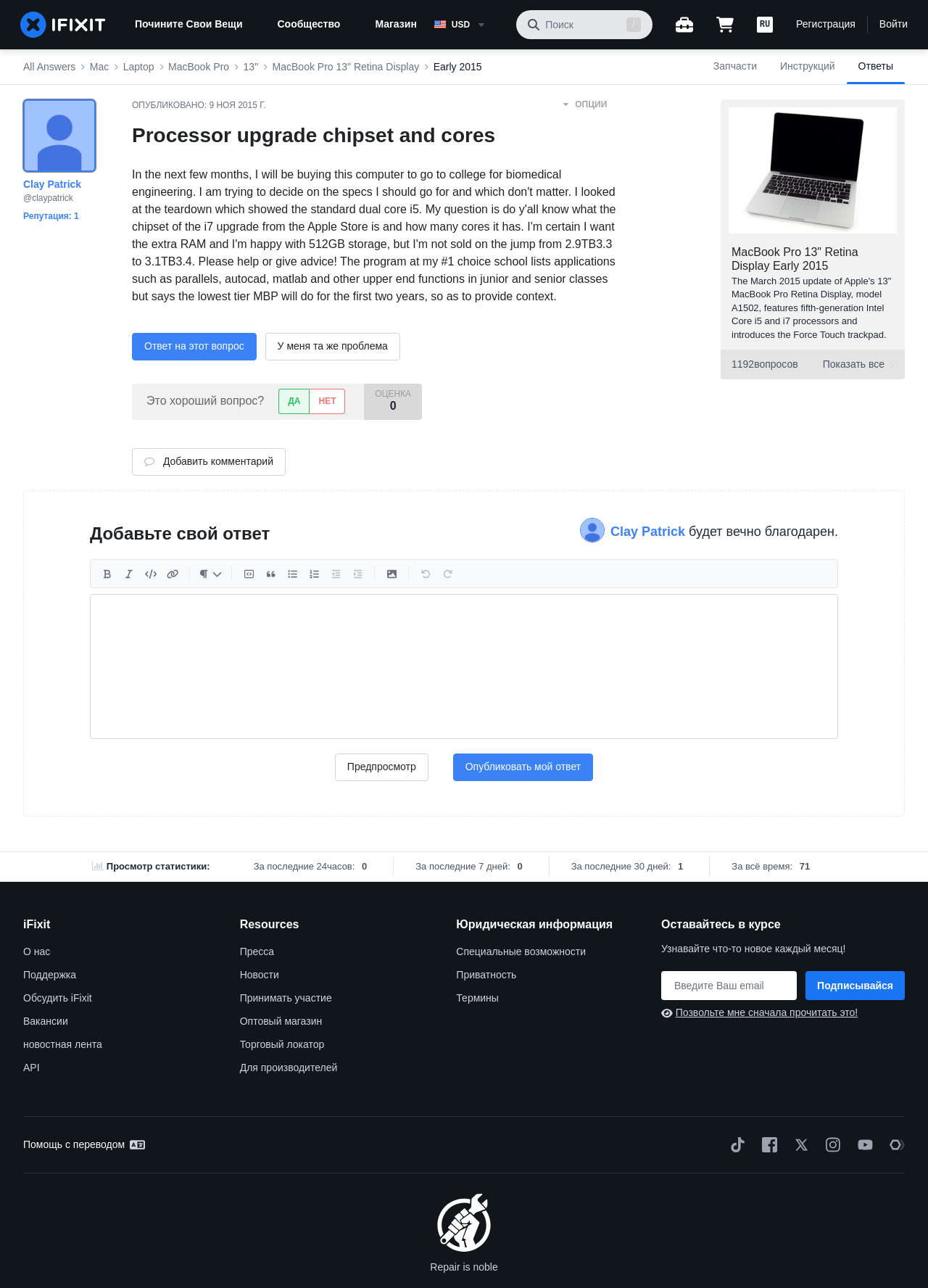What is the reputation of Clay Patrick?
Based on the screenshot, provide your answer in one word or phrase.

1